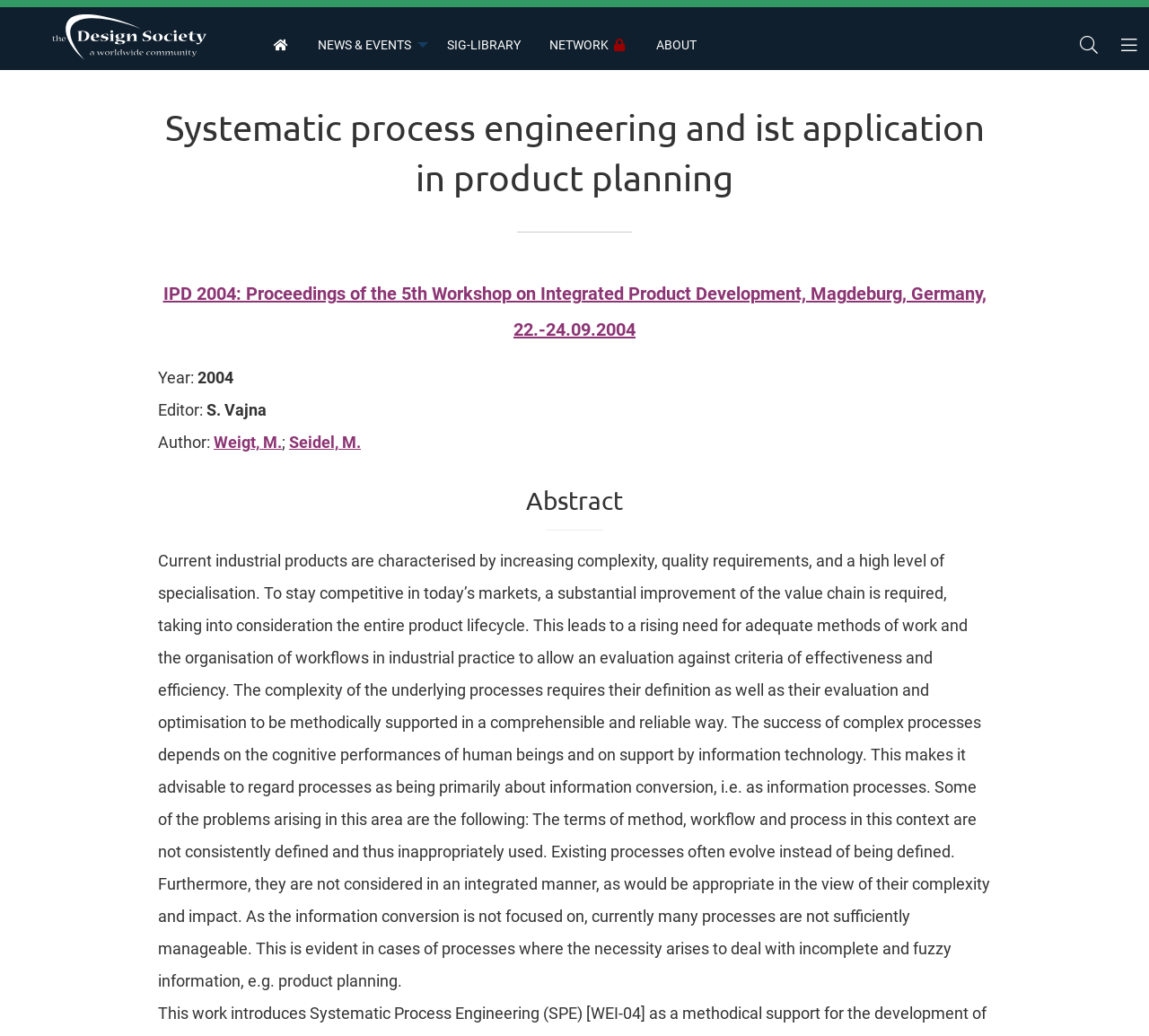Pinpoint the bounding box coordinates of the clickable element to carry out the following instruction: "Click on ABOUT."

[0.559, 0.028, 0.619, 0.061]